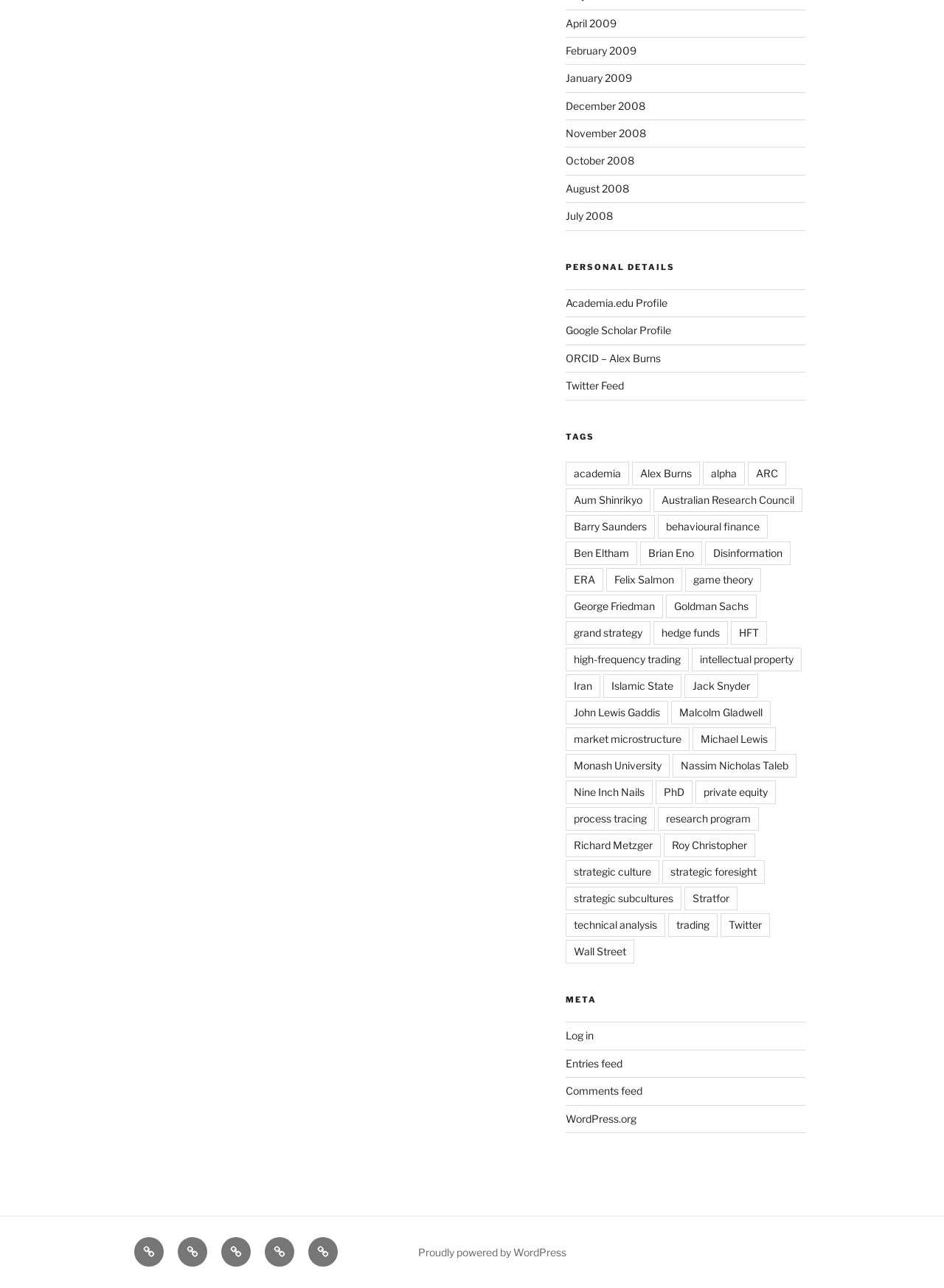Determine the bounding box coordinates of the UI element described below. Use the format (top-left x, top-left y, bottom-right x, bottom-right y) with floating point numbers between 0 and 1: February 2009

[0.599, 0.034, 0.674, 0.044]